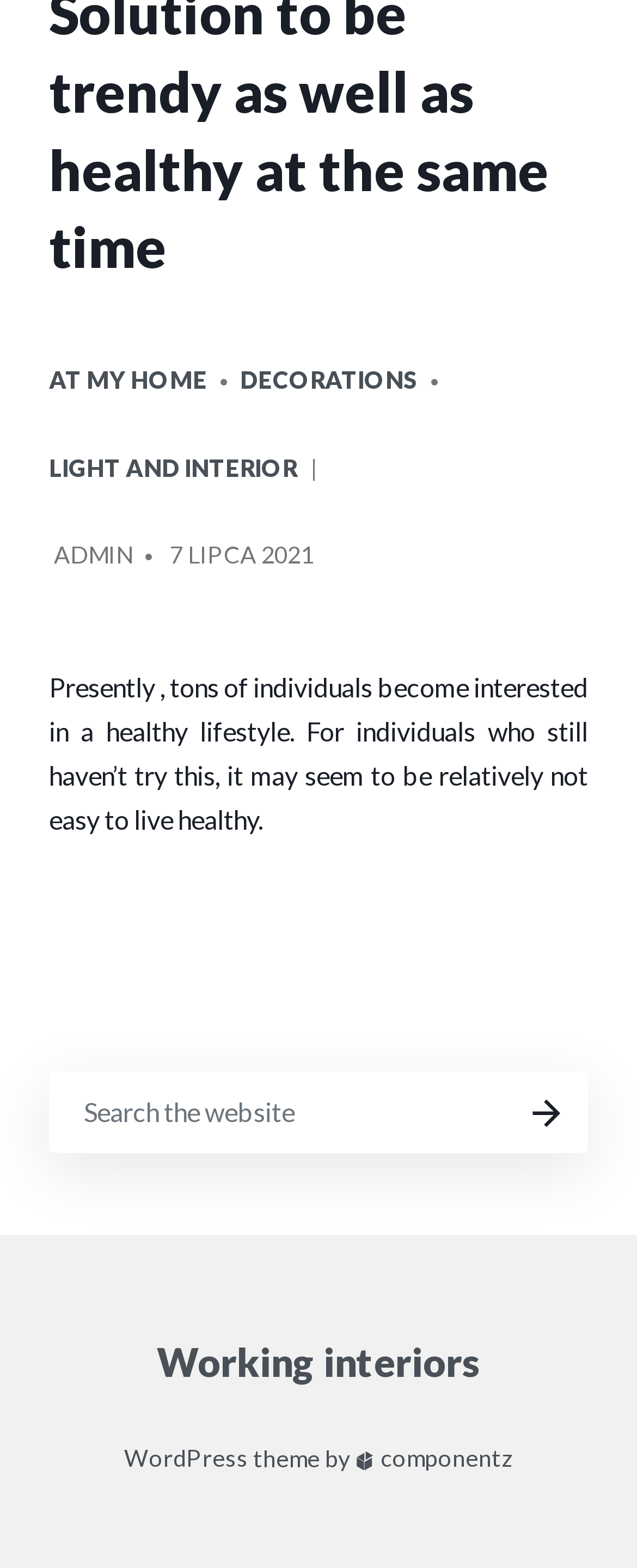What is the purpose of the textbox?
From the screenshot, supply a one-word or short-phrase answer.

SEARCH THE WEBSITE